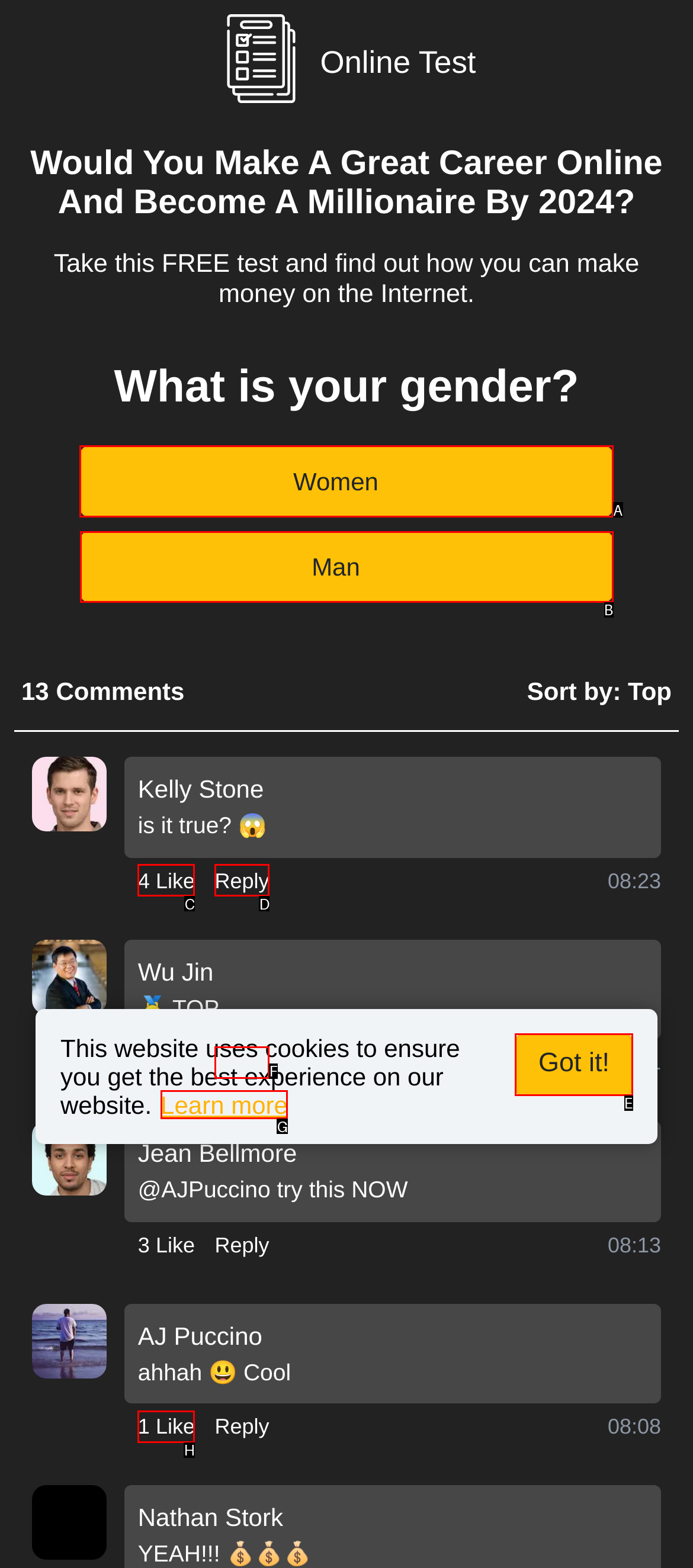Choose the letter of the option you need to click to Click the 'Women' button. Answer with the letter only.

A